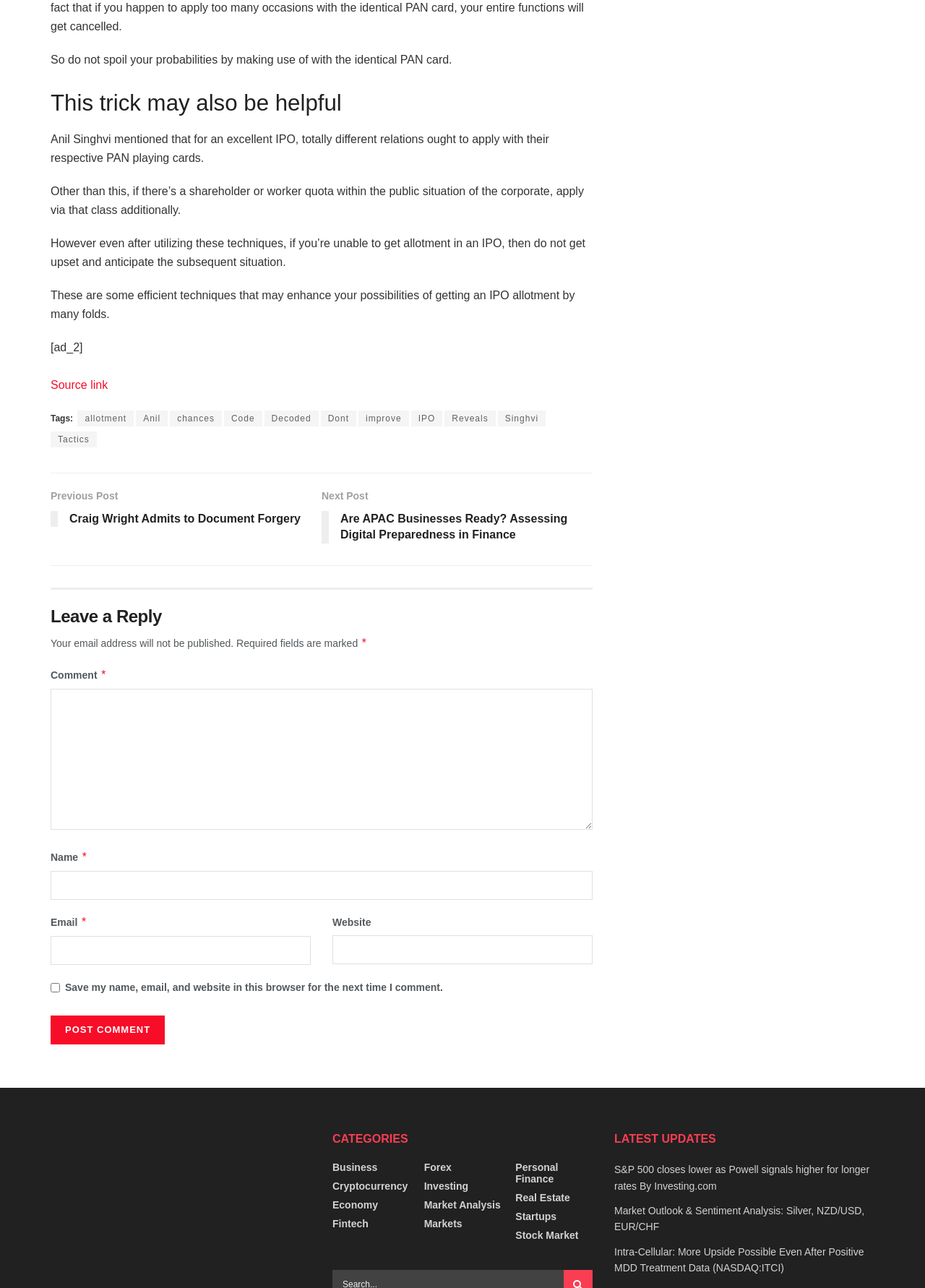What is the topic of the article?
Examine the webpage screenshot and provide an in-depth answer to the question.

The topic of the article can be inferred from the static text elements, which mention 'IPO', 'allotment', and 'Anil Singhvi', indicating that the article is about IPO allotment and Anil Singhvi's views on it.